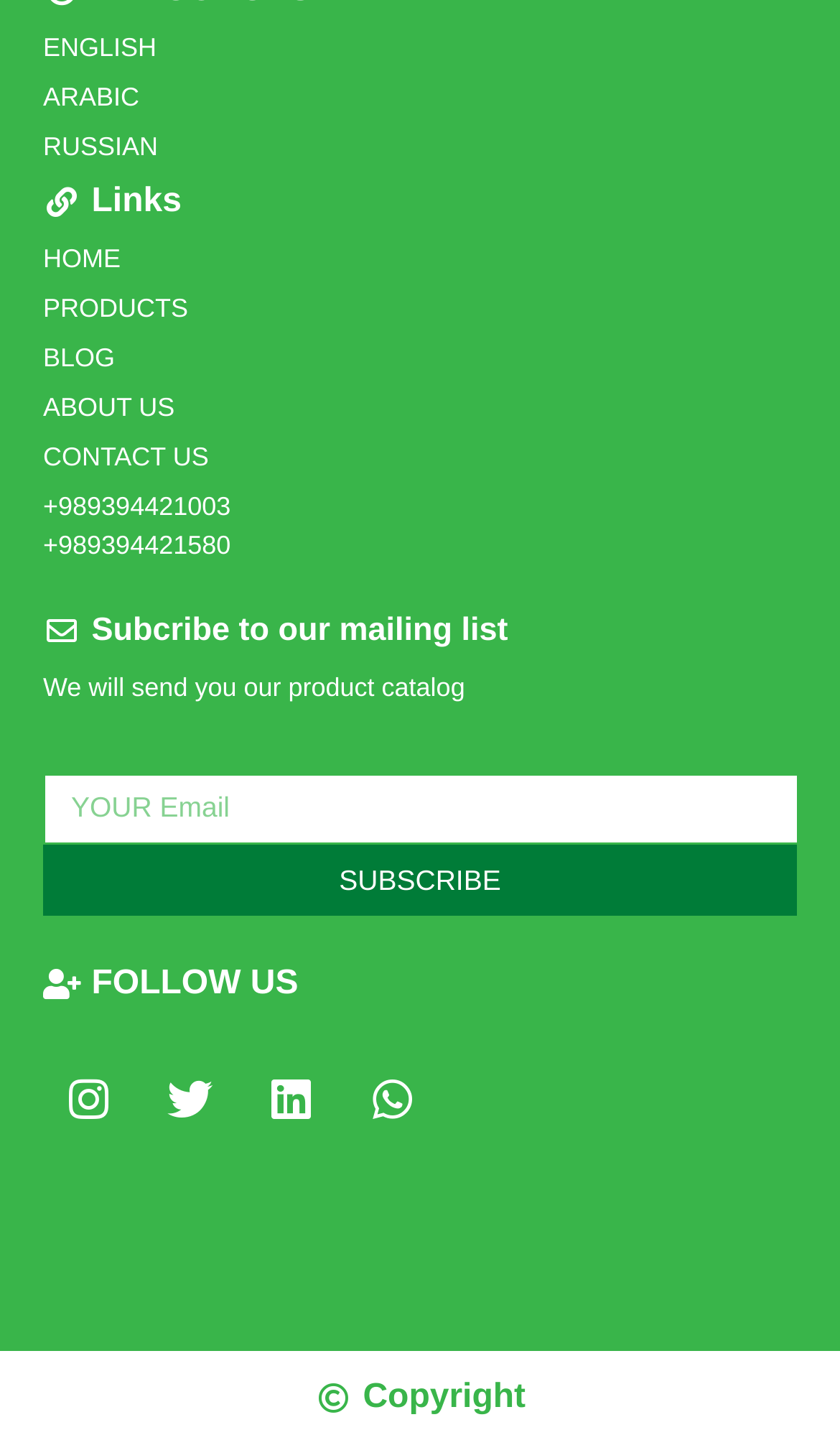Please identify the bounding box coordinates of the area I need to click to accomplish the following instruction: "Subscribe to the mailing list".

[0.051, 0.589, 0.949, 0.638]